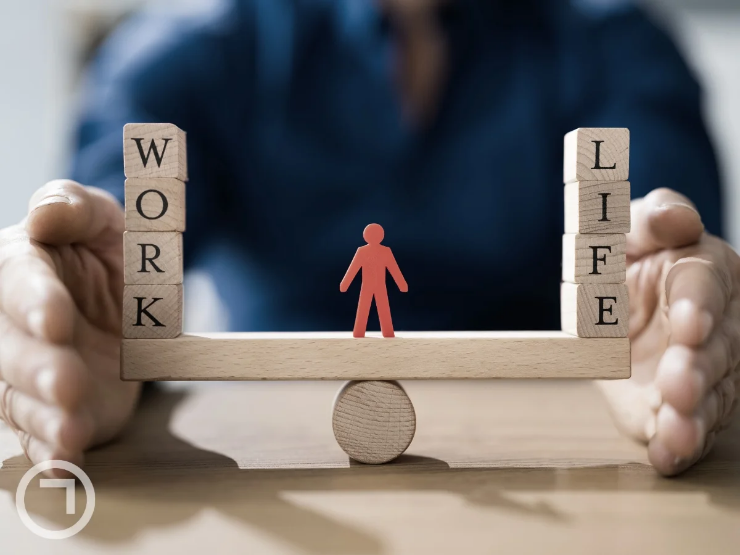What is the ultimate result of advocating for gender equality?
Answer the question with detailed information derived from the image.

The caption explains that advocating for gender equality not only fosters healthier partnerships but also empowers men to engage more actively in family life, ultimately leading to a fulfilling family and professional experience.